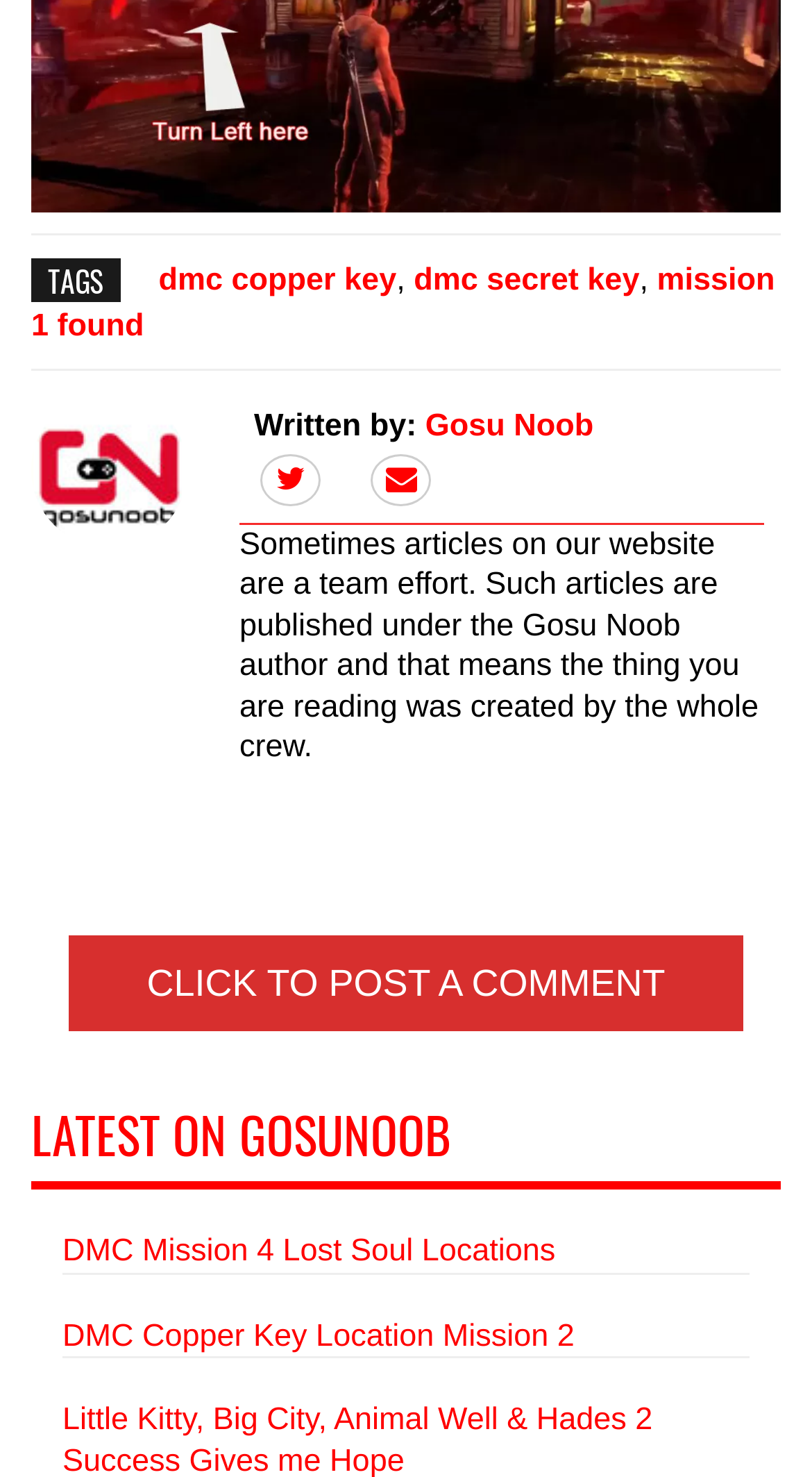How many articles are listed under 'LATEST ON GOSUNOOB'?
Please provide a comprehensive and detailed answer to the question.

Under the heading 'LATEST ON GOSUNOOB', there are two links to articles, namely 'DMC Mission 4 Lost Soul Locations' and 'DMC Copper Key Location Mission 2', totaling 2 articles.